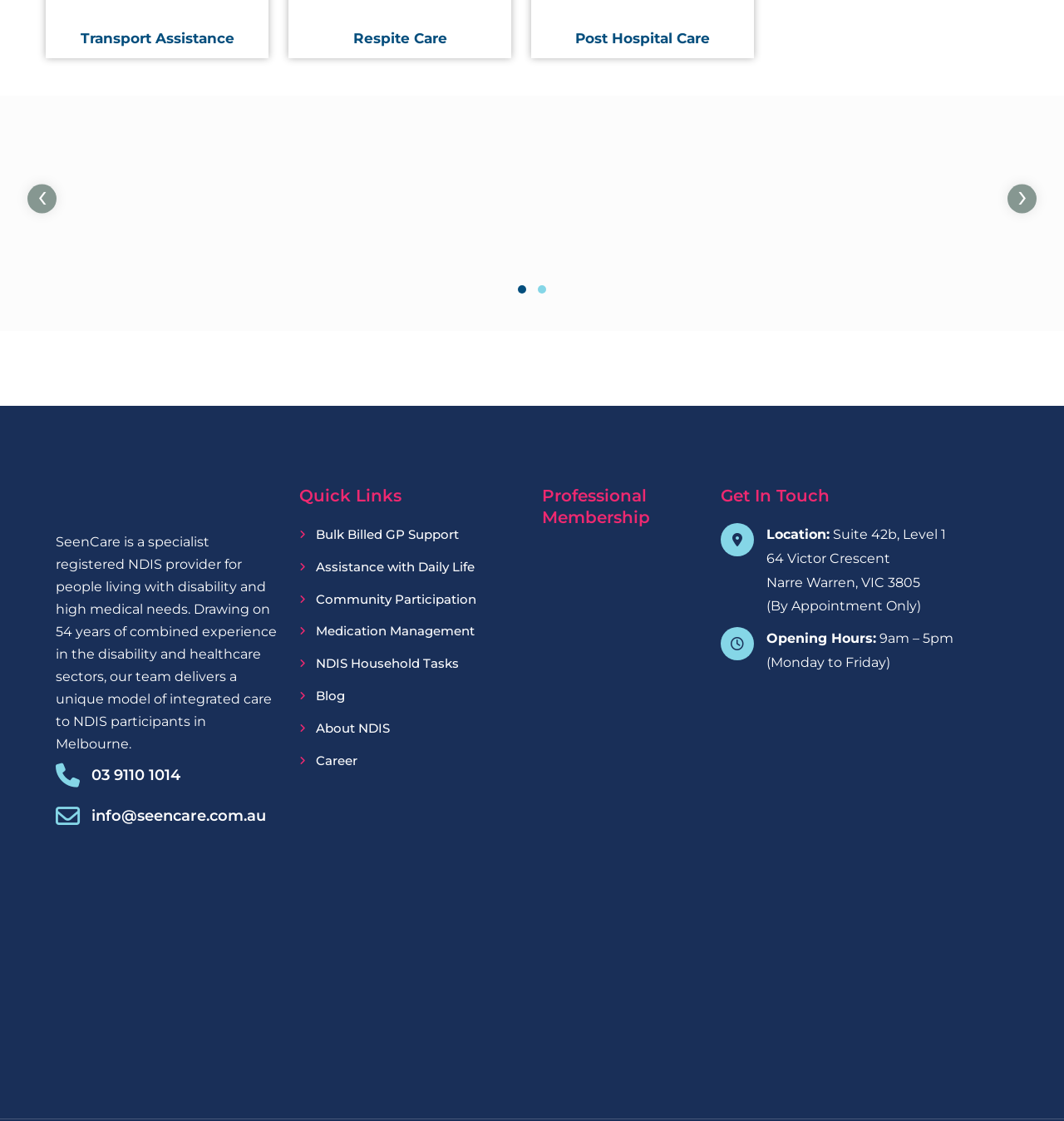Identify the bounding box coordinates of the region that should be clicked to execute the following instruction: "Go to Previous page".

[0.026, 0.165, 0.053, 0.191]